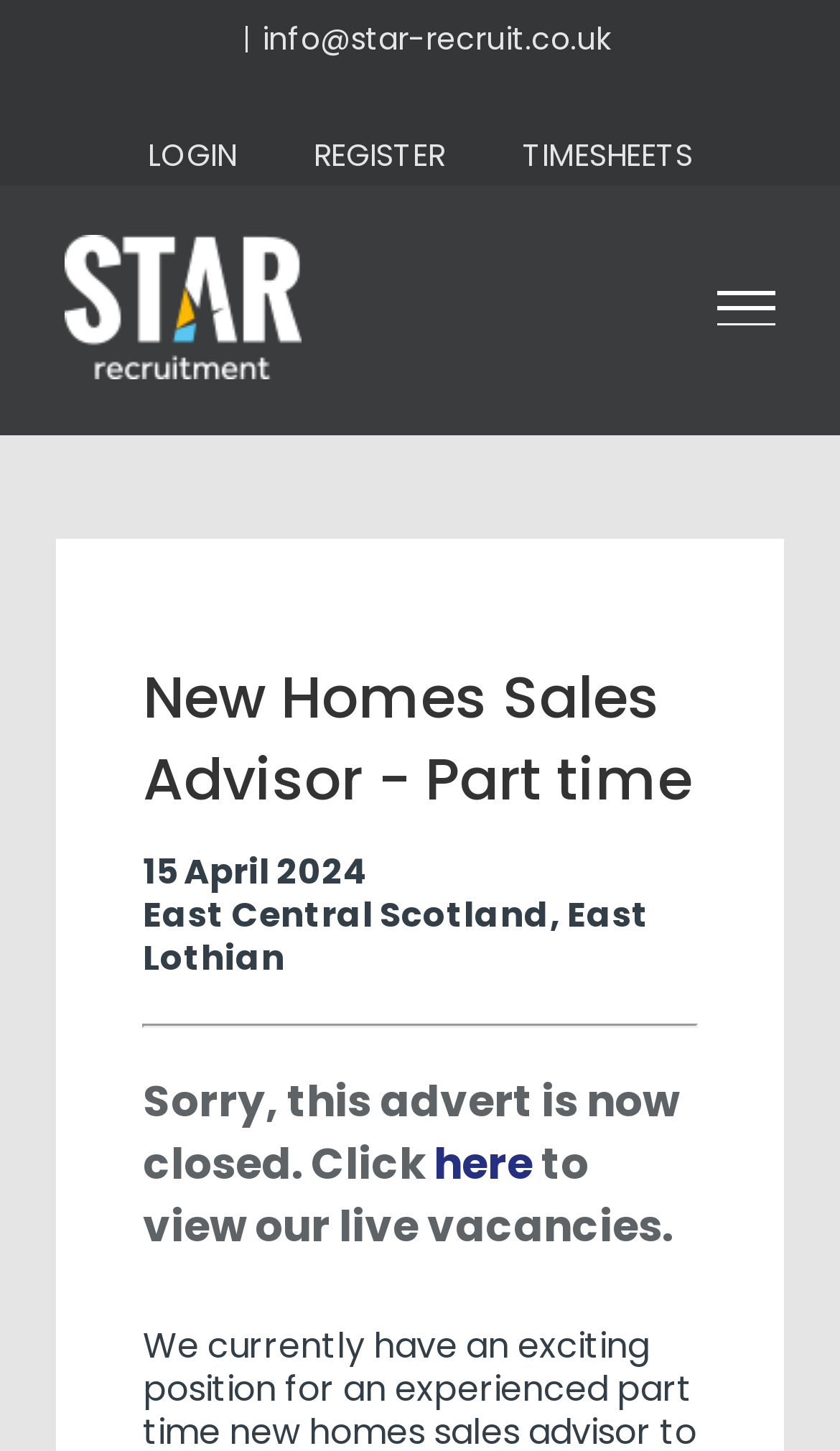Given the description: "aria-label="Toggle Menu"", determine the bounding box coordinates of the UI element. The coordinates should be formatted as four float numbers between 0 and 1, [left, top, right, bottom].

[0.796, 0.201, 0.981, 0.225]